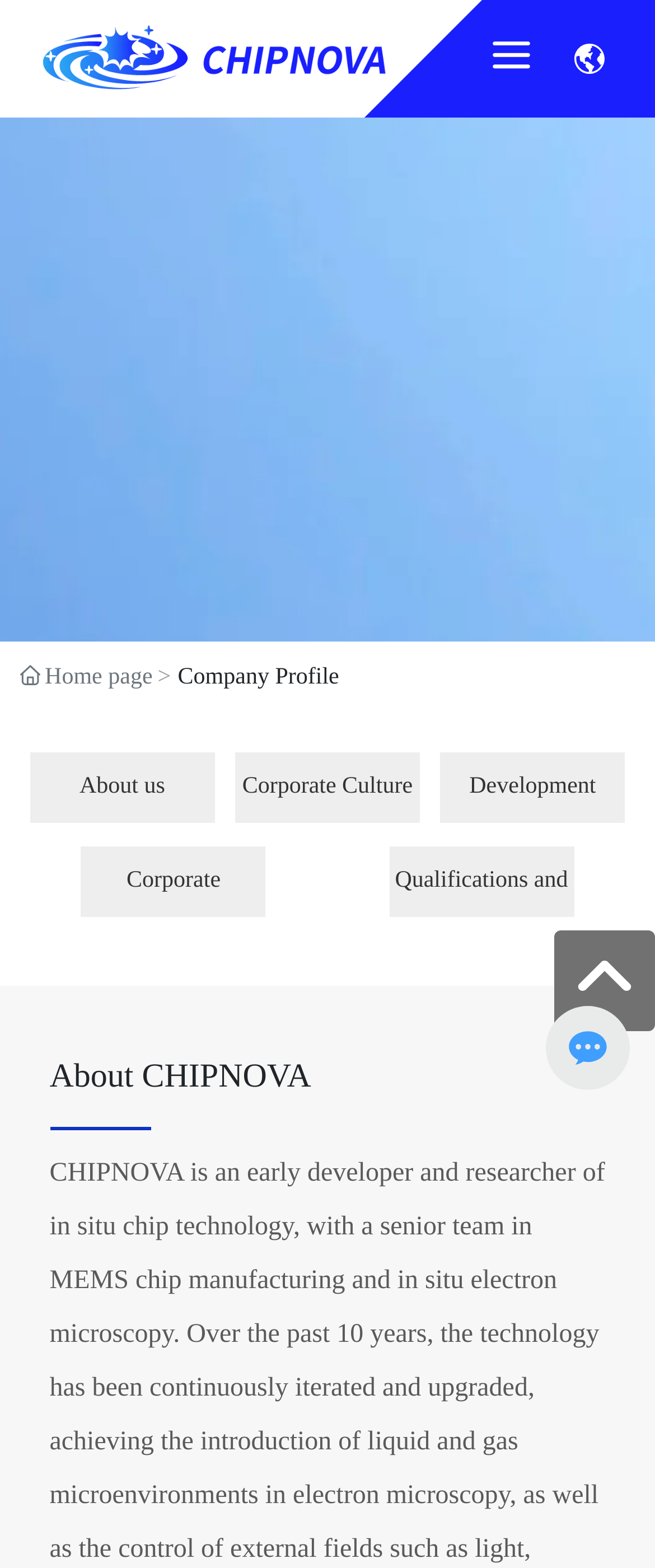Locate the bounding box coordinates of the area to click to fulfill this instruction: "Visit Home page". The bounding box should be presented as four float numbers between 0 and 1, in the order [left, top, right, bottom].

[0.03, 0.42, 0.233, 0.445]